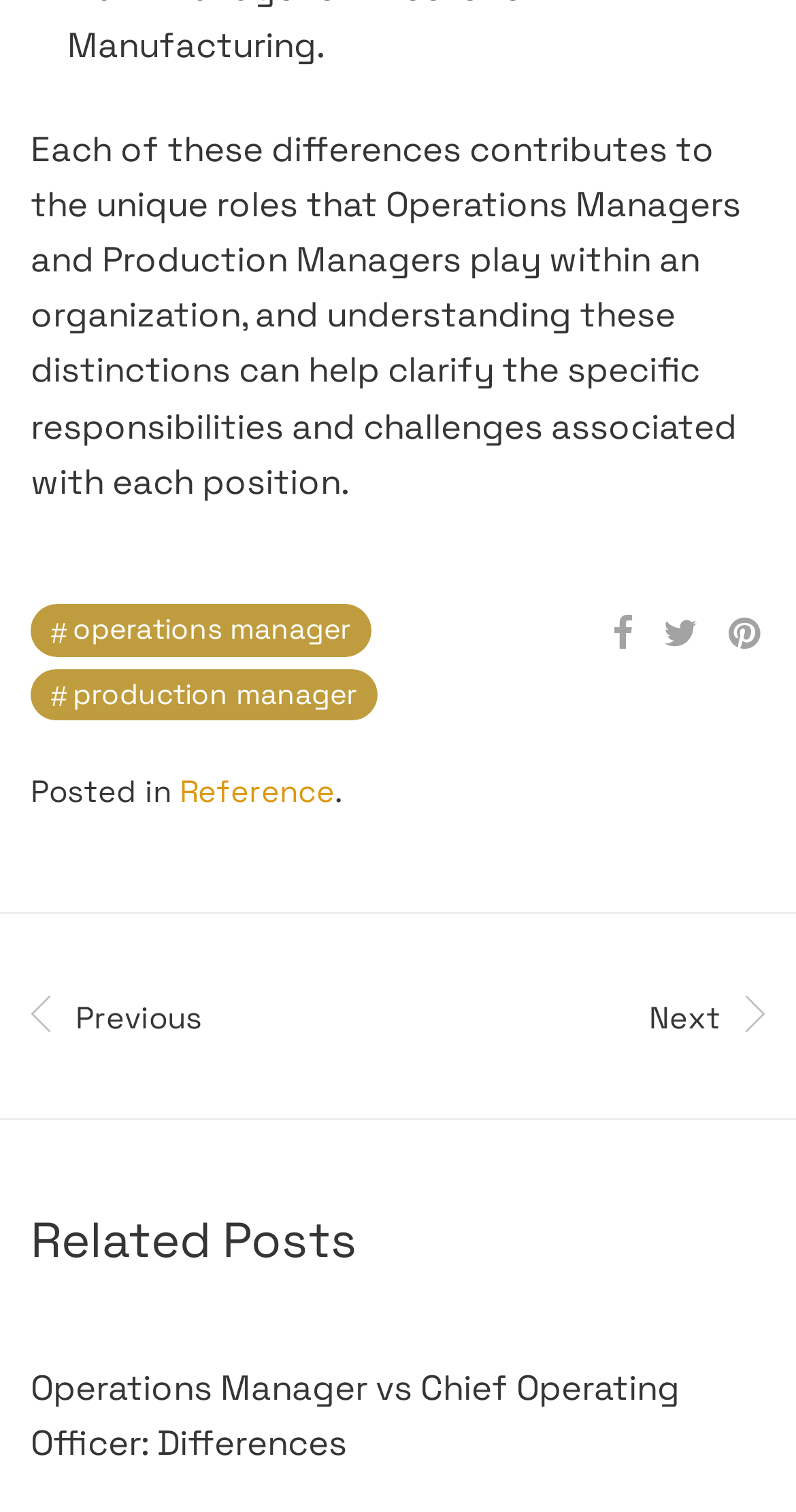Provide a short answer to the following question with just one word or phrase: What is the icon represented by ''?

Share